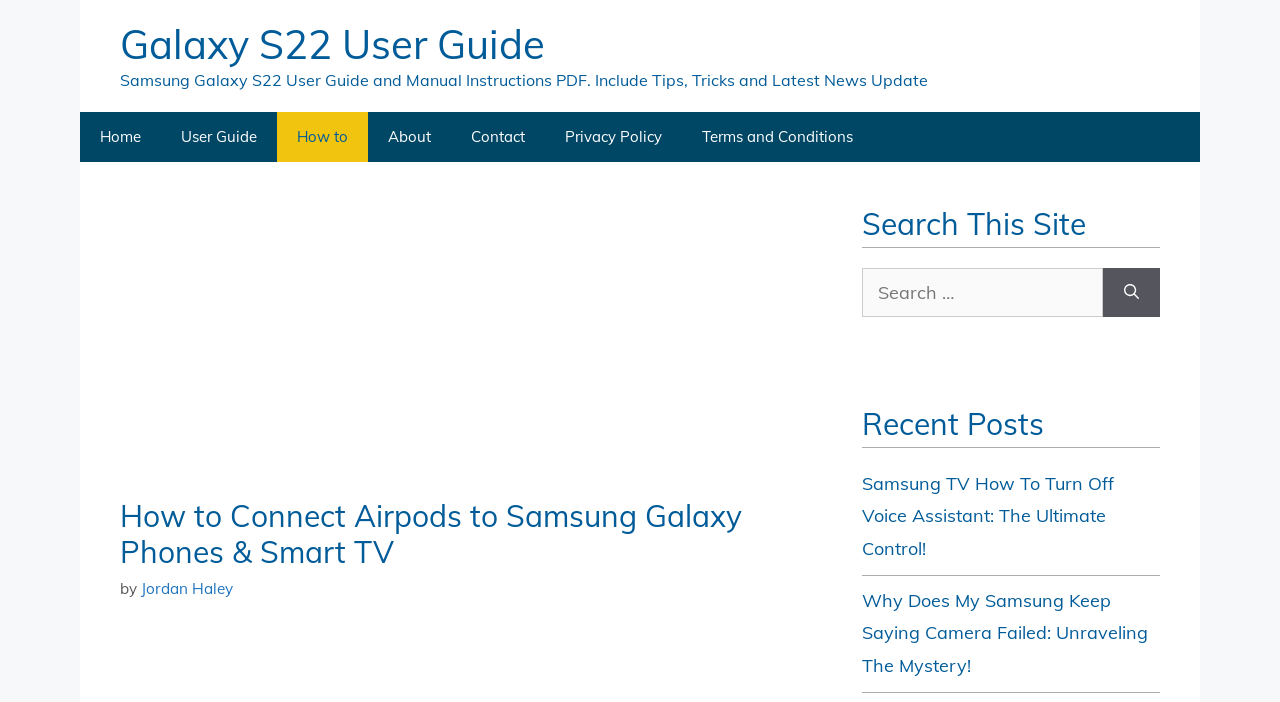Identify the primary heading of the webpage and provide its text.

How to Connect Airpods to Samsung Galaxy Phones & Smart TV